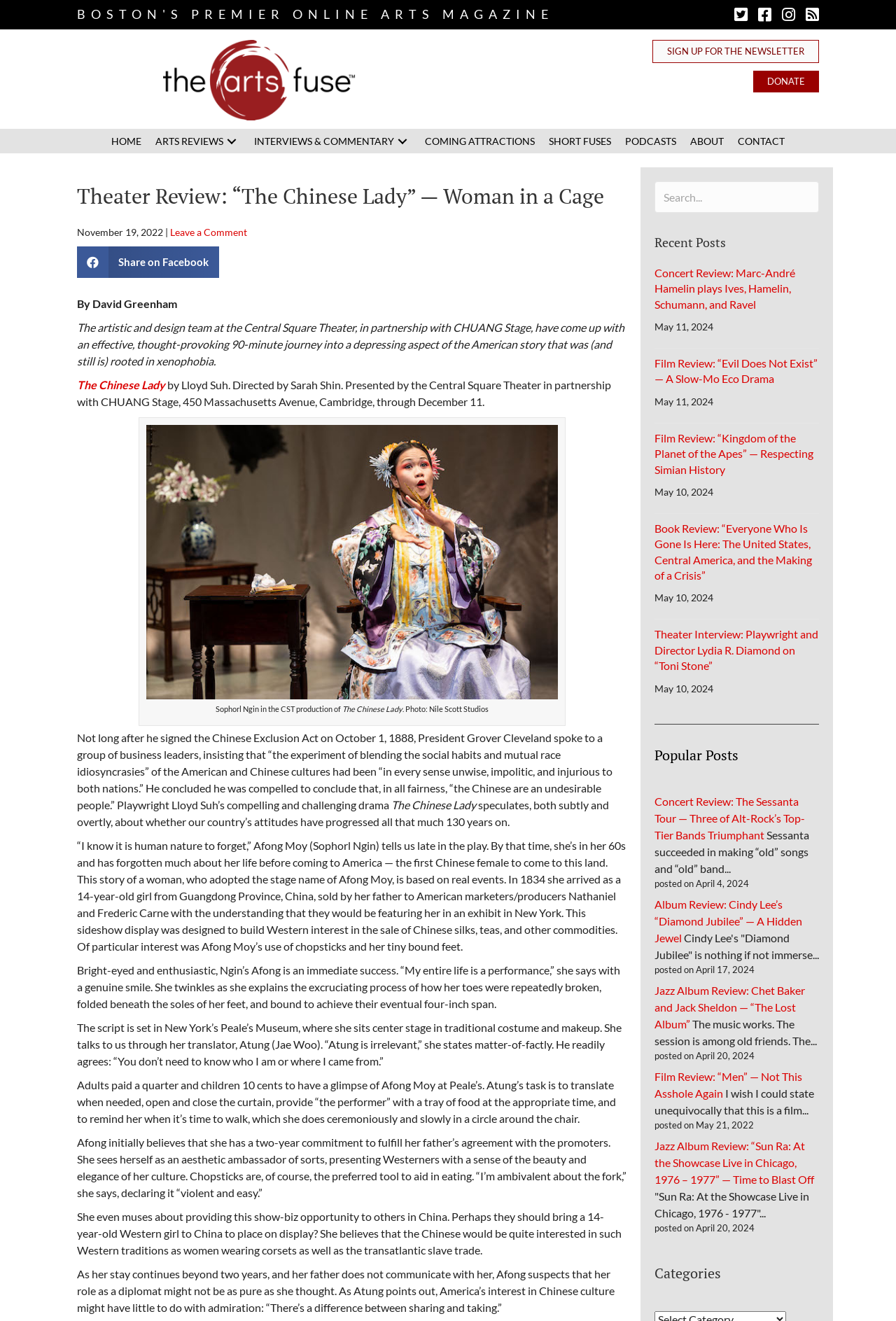Answer with a single word or phrase: 
What is the date of the article?

November 19, 2022